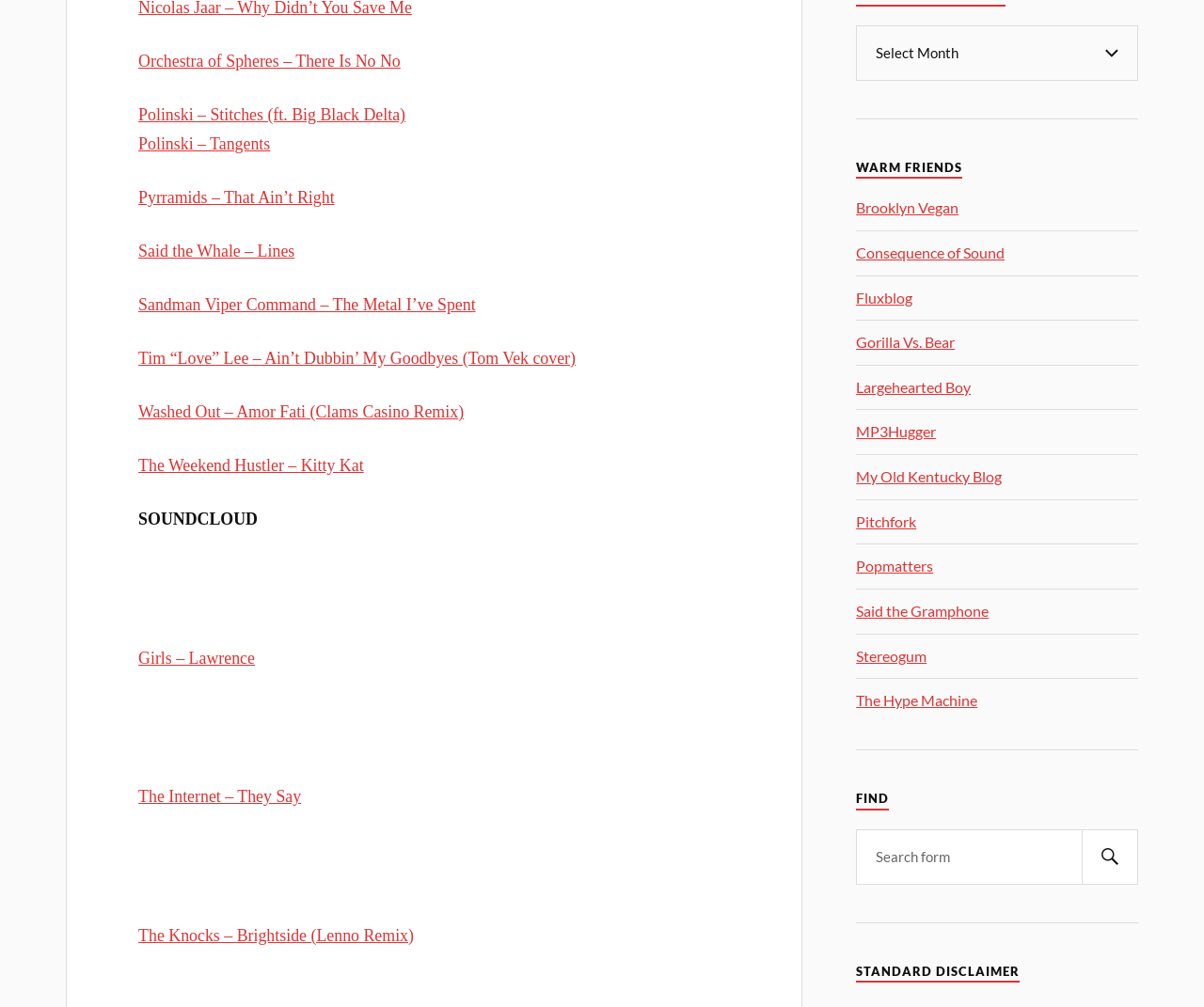Determine the bounding box coordinates for the area that needs to be clicked to fulfill this task: "Search for something using the search form". The coordinates must be given as four float numbers between 0 and 1, i.e., [left, top, right, bottom].

[0.711, 0.823, 0.945, 0.878]